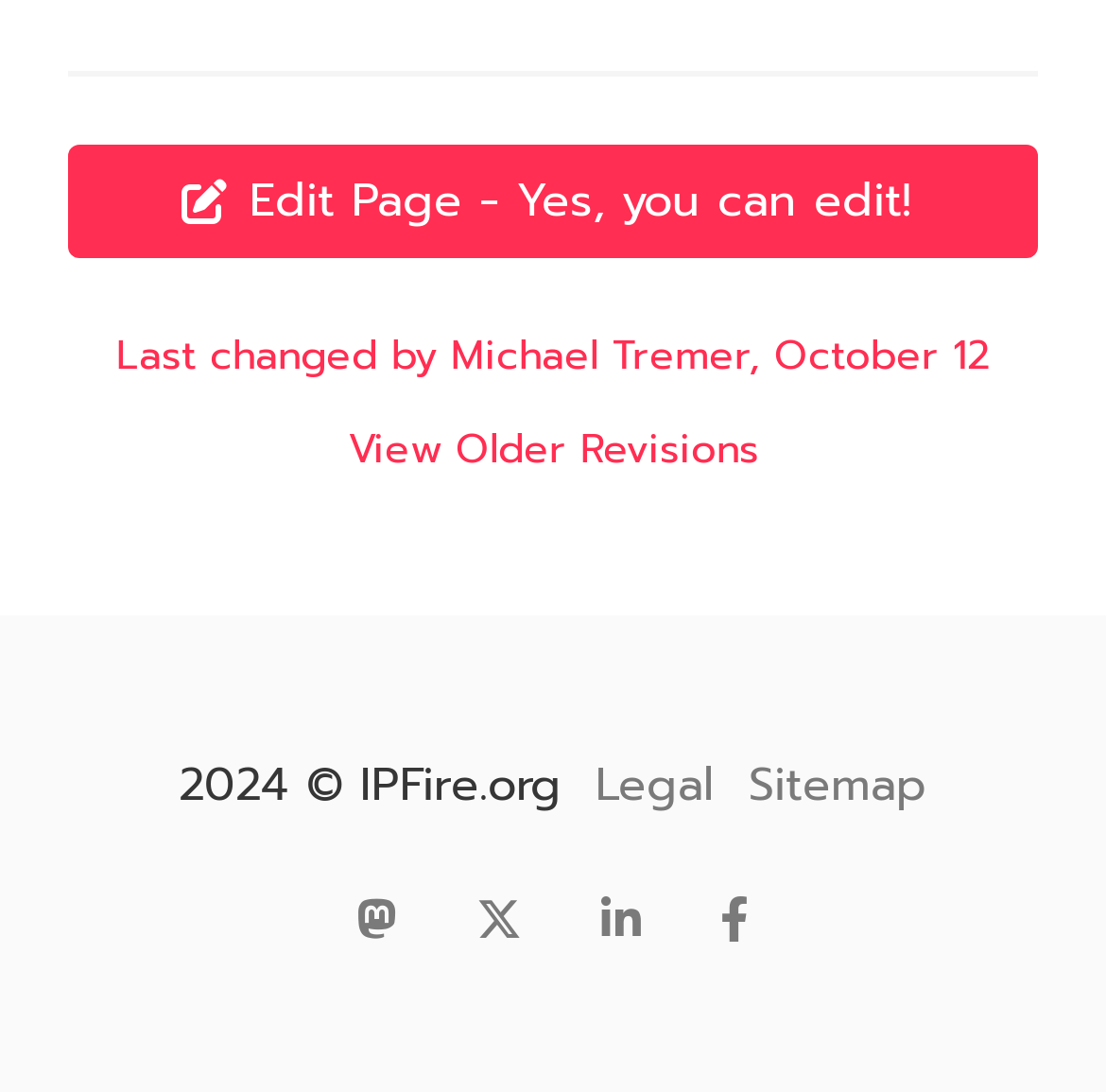Indicate the bounding box coordinates of the clickable region to achieve the following instruction: "View older revisions."

[0.062, 0.386, 0.938, 0.44]